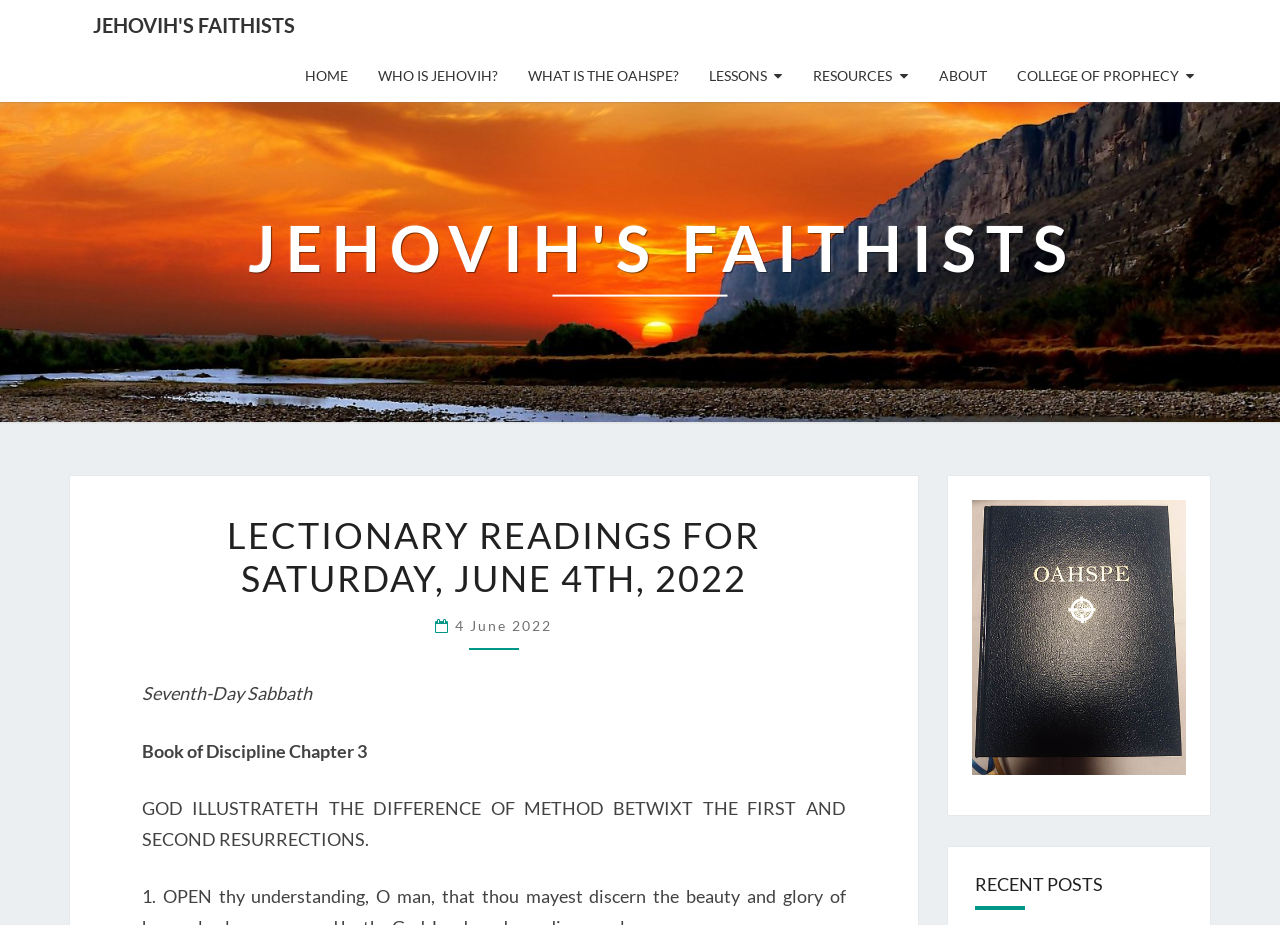How many headings are there in the lectionary reading section?
Look at the image and answer the question with a single word or phrase.

4